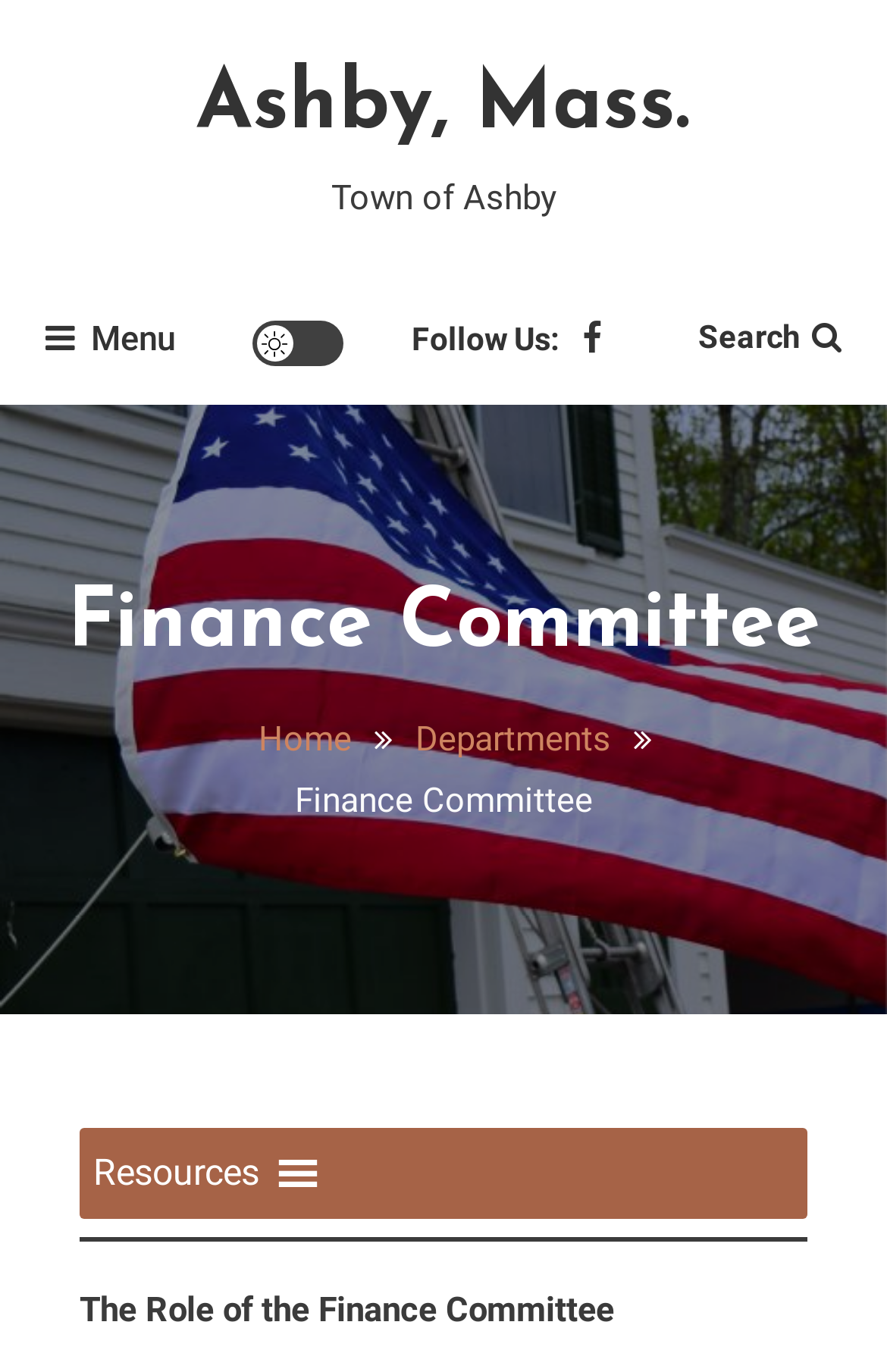Determine the bounding box coordinates for the HTML element mentioned in the following description: "Twitter". The coordinates should be a list of four floats ranging from 0 to 1, represented as [left, top, right, bottom].

None